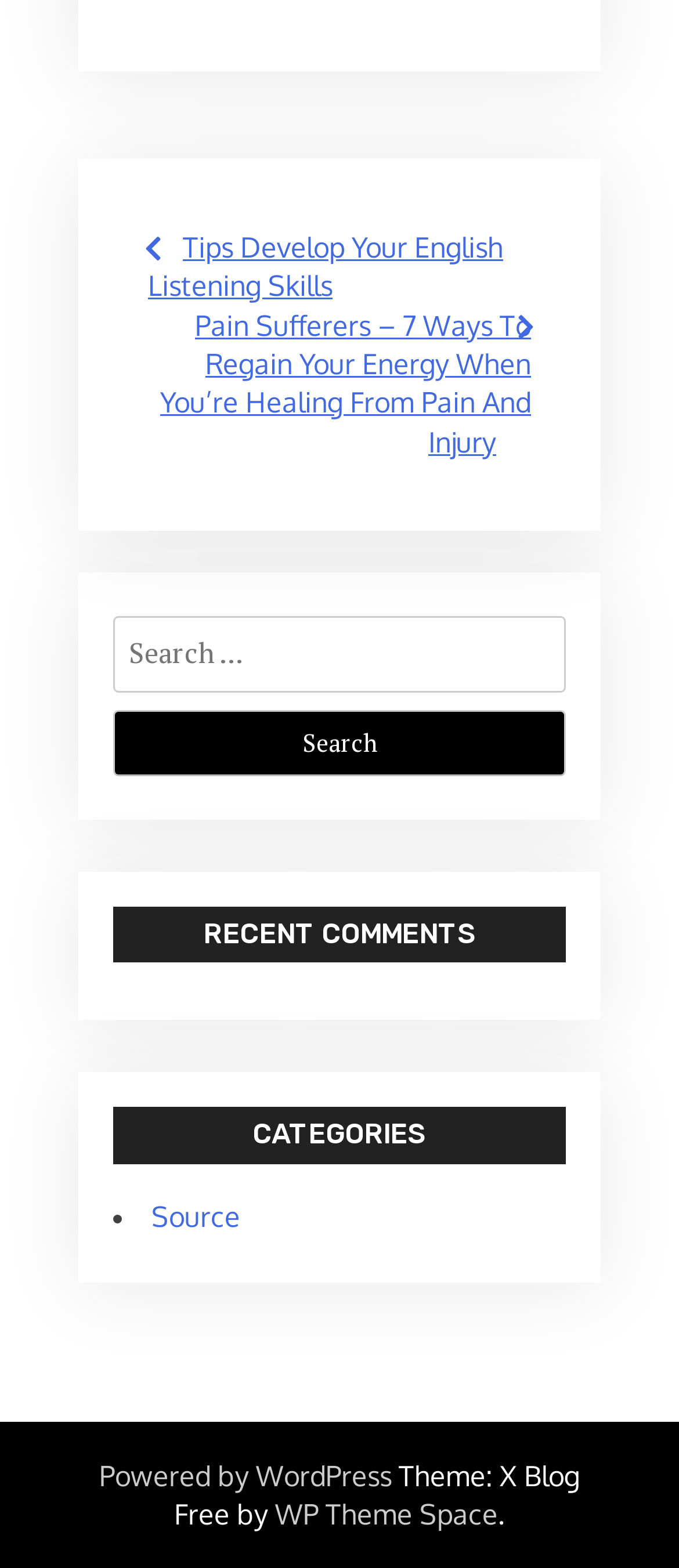What is the theme of the website?
Please answer the question with a detailed and comprehensive explanation.

I looked at the footer section and found the text 'Theme: X Blog Free by WP Theme Space', which indicates the theme of the website.